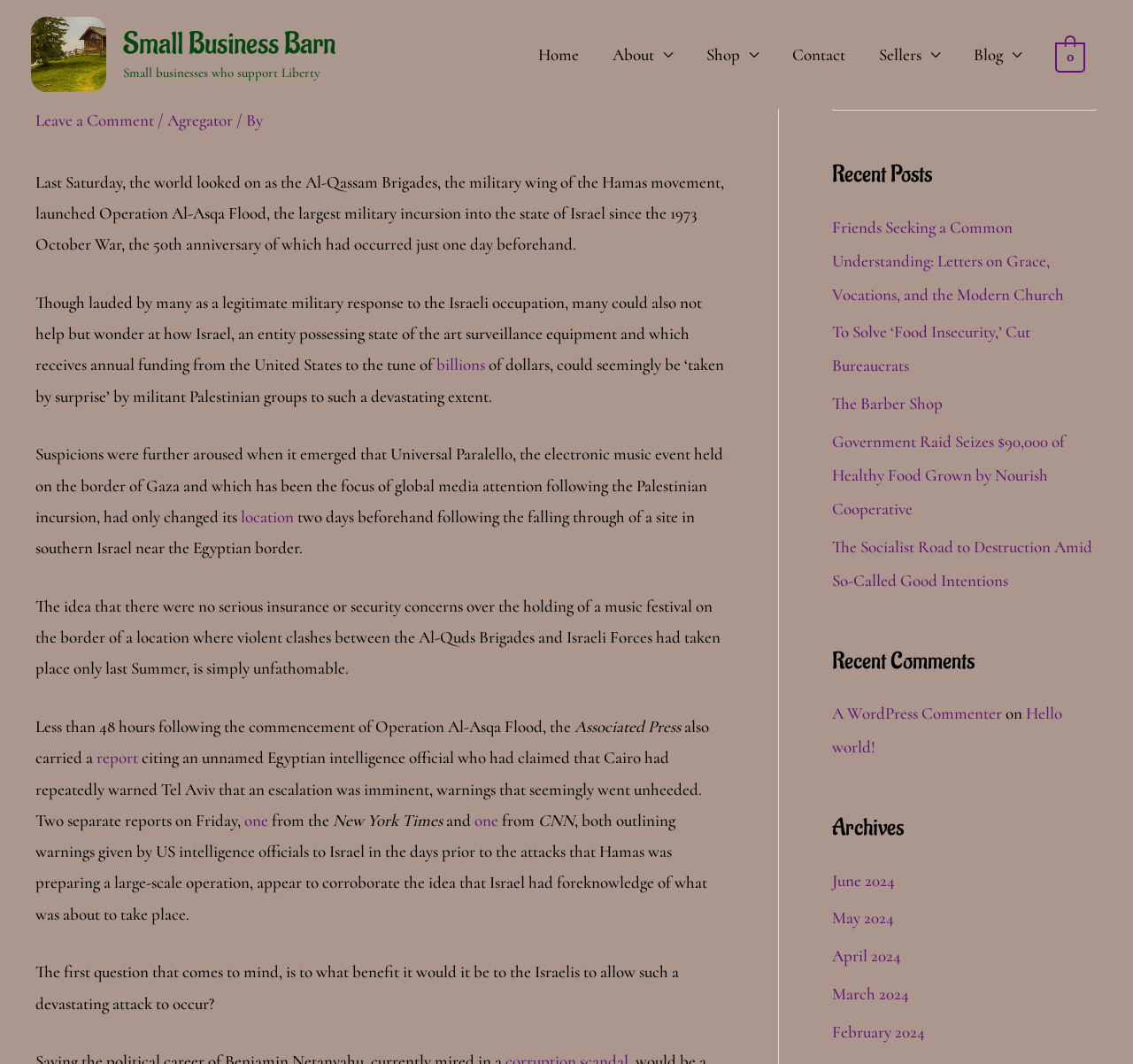Determine the bounding box coordinates for the region that must be clicked to execute the following instruction: "go to previous page".

None